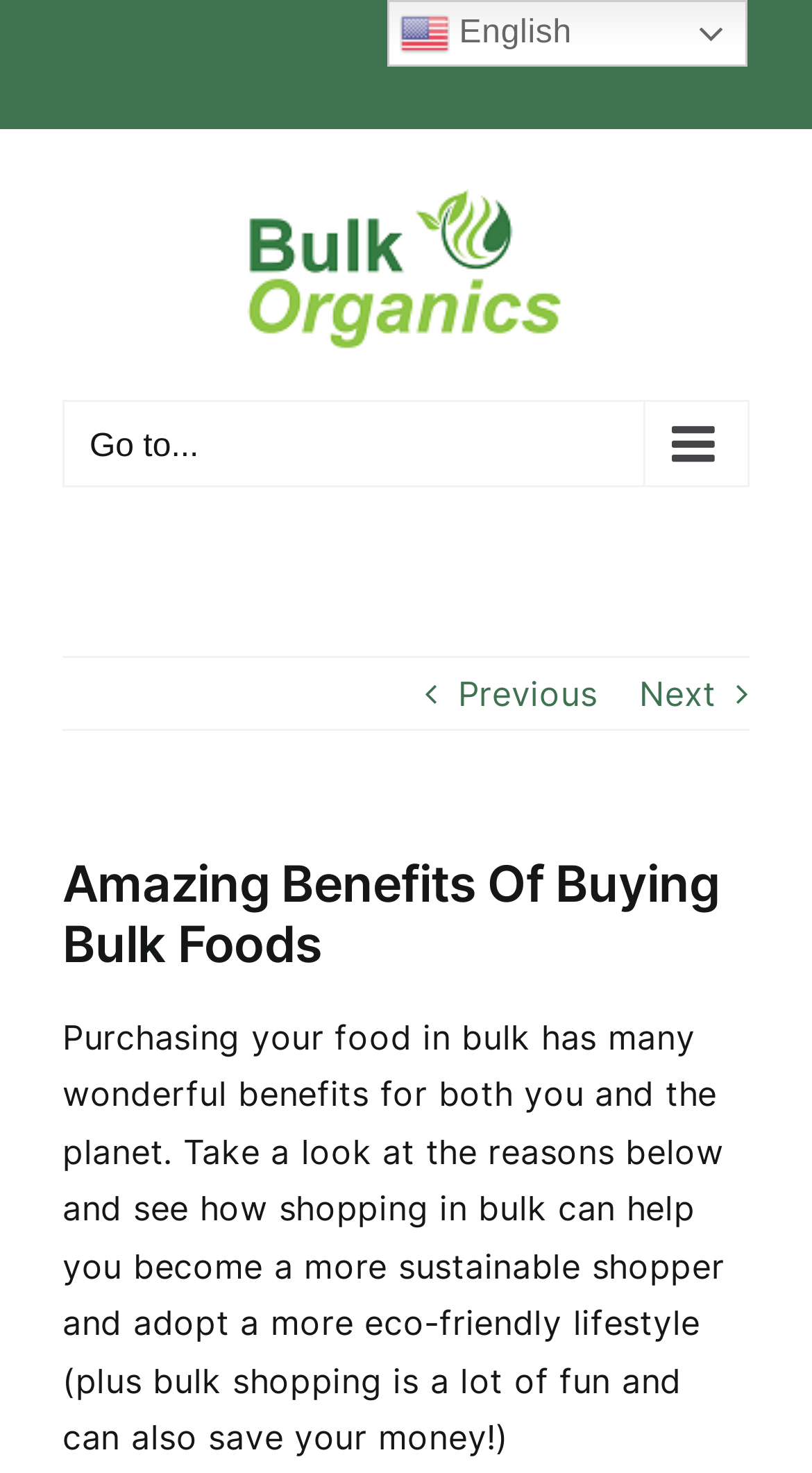What language is the website currently in?
Carefully analyze the image and provide a detailed answer to the question.

I found the language by looking at the link element with the description 'en English'. The presence of this link suggests that the website is currently in English.